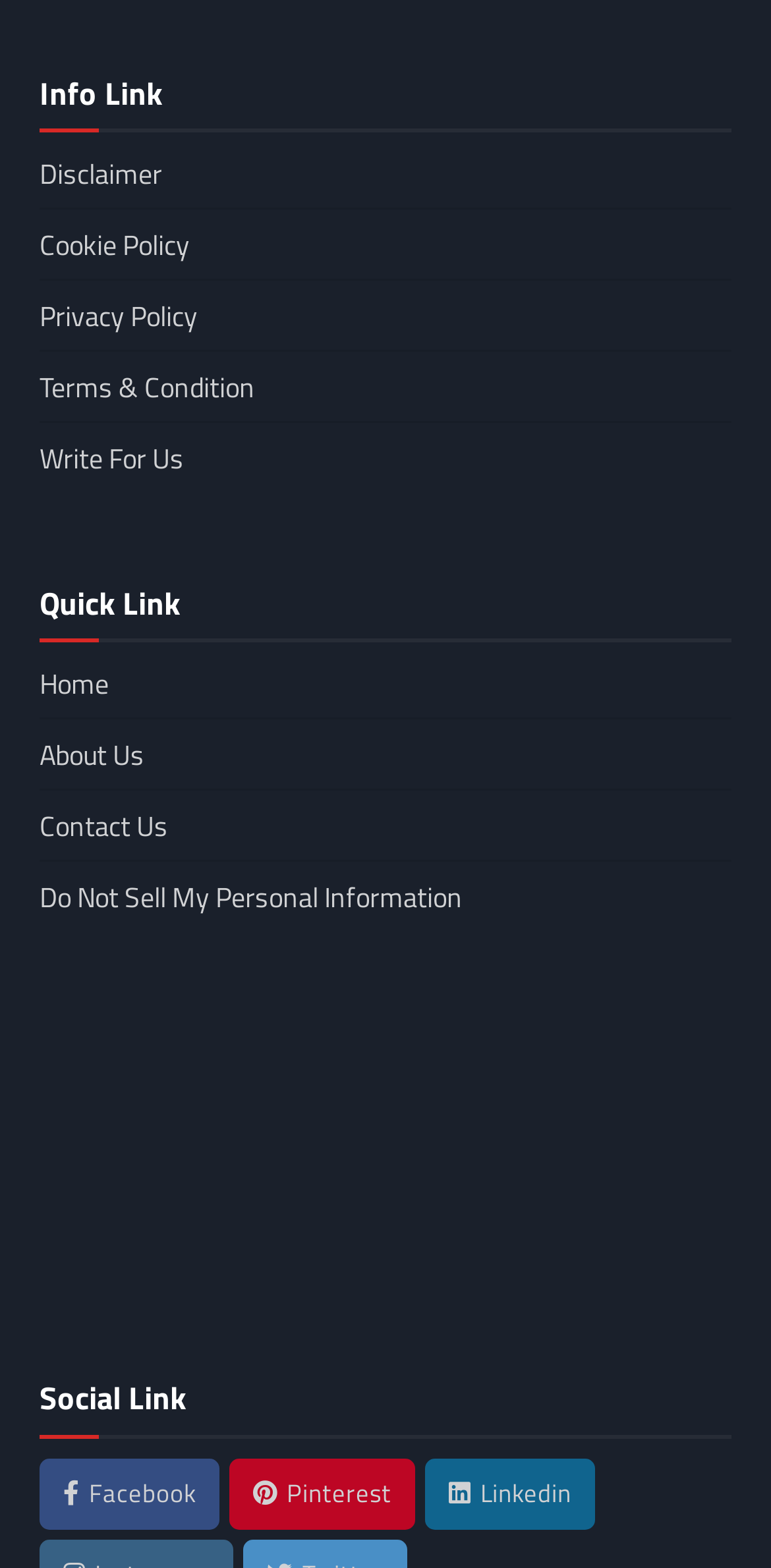What is the last link in the quick link section?
Provide an in-depth and detailed answer to the question.

The last link in the quick link section is 'Do Not Sell My Personal Information' because it is the last link element under the 'Quick Link' heading.